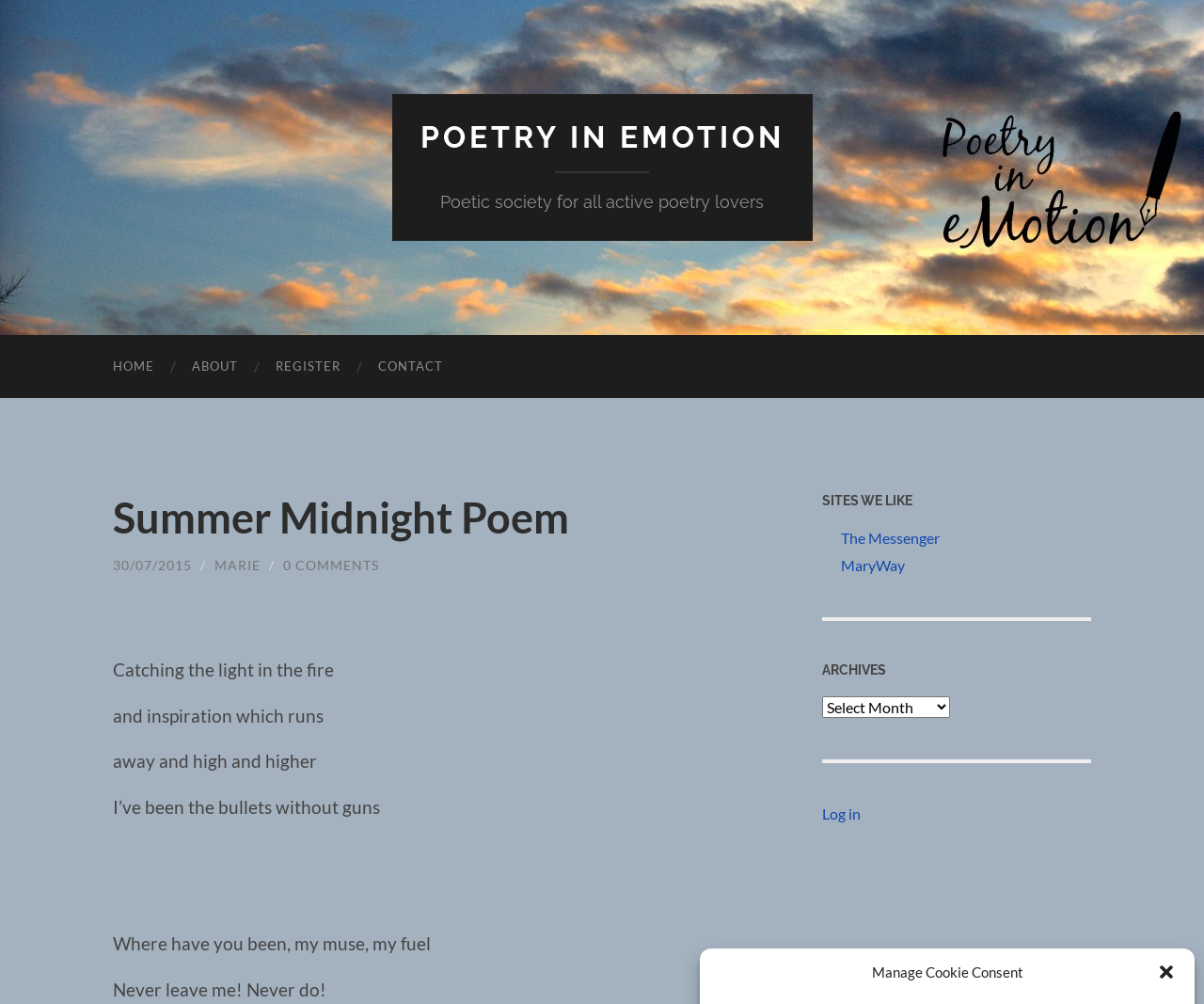Locate the bounding box coordinates of the clickable area needed to fulfill the instruction: "Read the Summer Midnight Poem".

[0.094, 0.49, 0.622, 0.541]